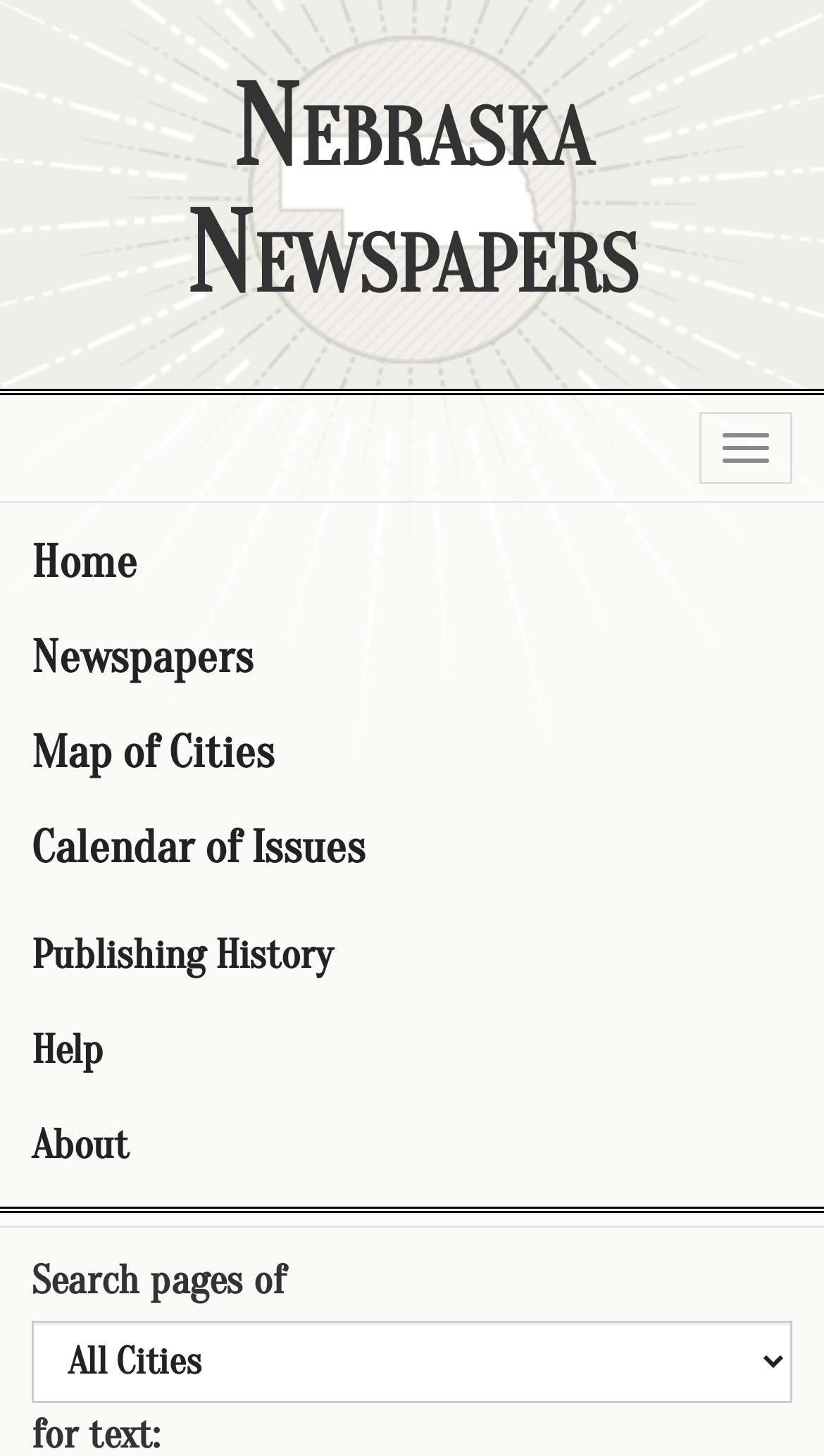Please locate the bounding box coordinates of the region I need to click to follow this instruction: "Select a newspaper".

[0.038, 0.907, 0.962, 0.964]